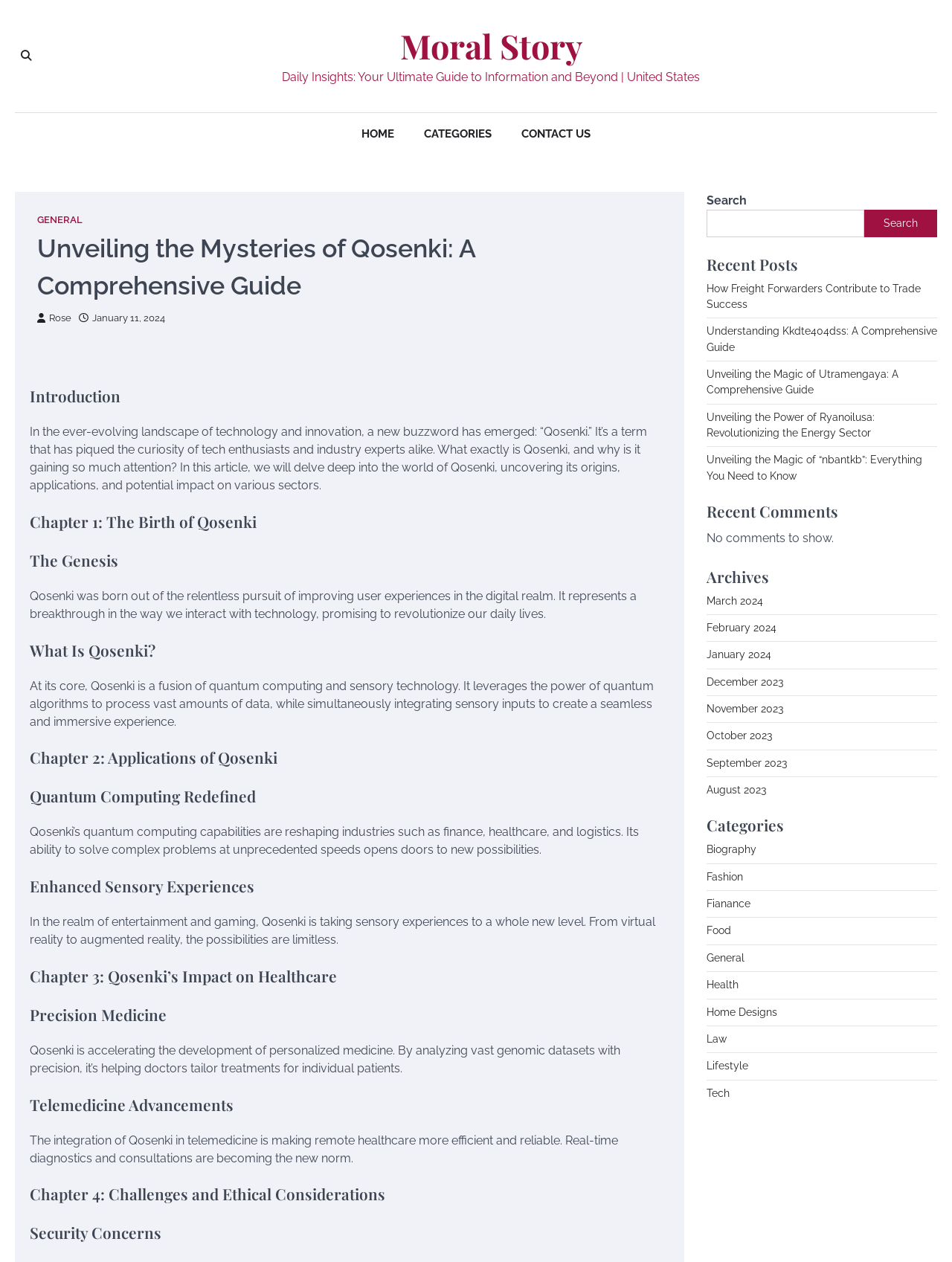What is the main topic of this webpage? Using the information from the screenshot, answer with a single word or phrase.

Qosenki